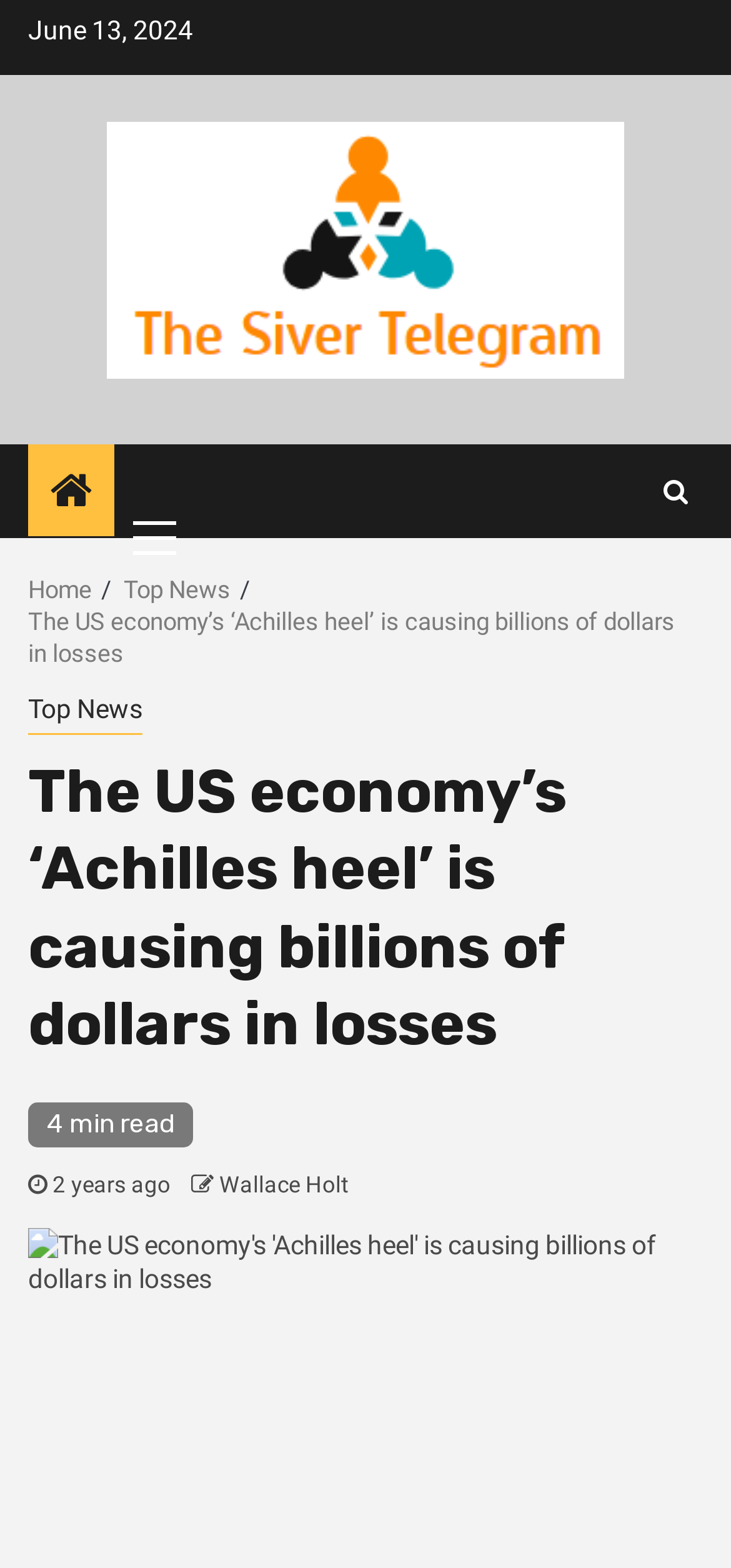Please look at the image and answer the question with a detailed explanation: Who is the author of the article?

I found the author's name by looking at the link element with the content 'Wallace Holt' below the article's heading.